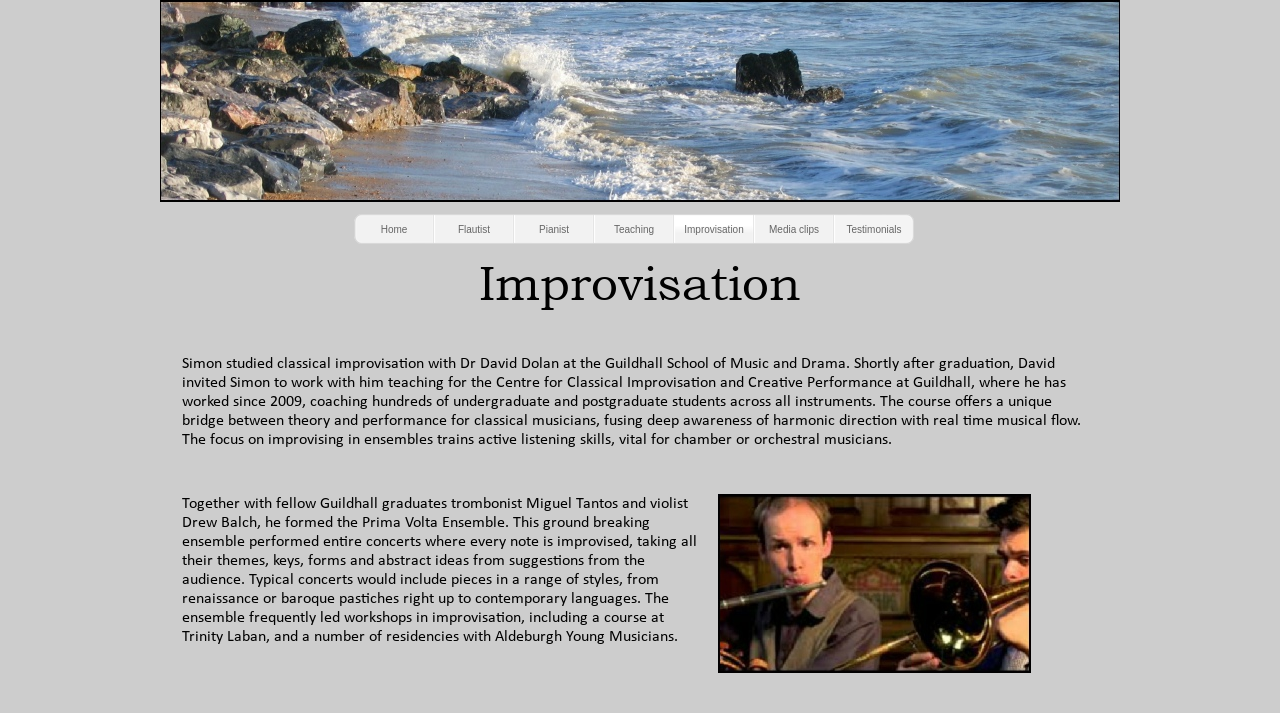Provide your answer to the question using just one word or phrase: What is Simon's occupation?

Music teacher